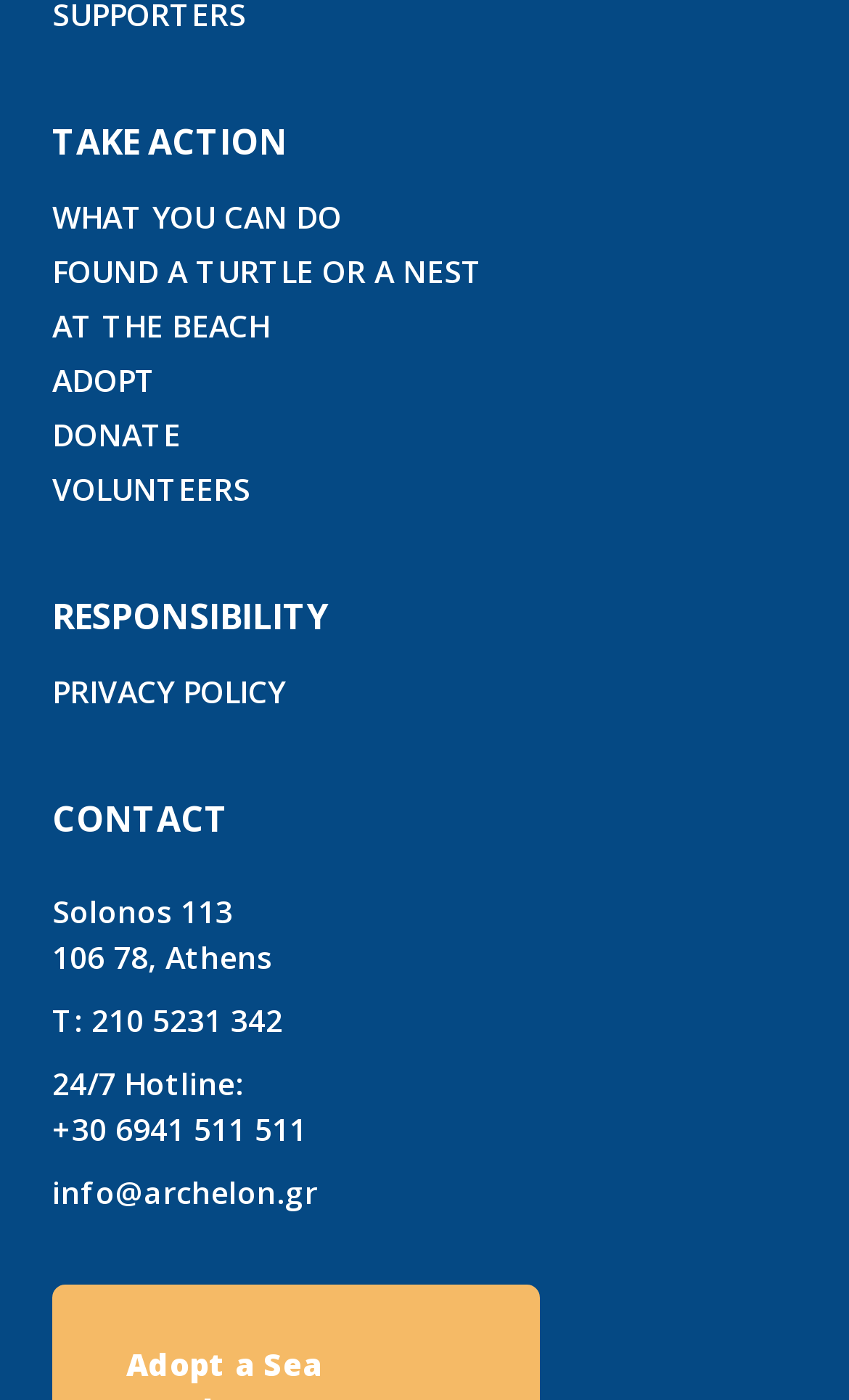How many contact methods are listed?
Look at the image and construct a detailed response to the question.

There are 4 contact methods listed on the webpage, which are the address 'Solonos 113 106 78, Athens', the phone number 'T:210 5231 342', the 24/7 hotline '+30 6941 511 511', and the email 'info@archelon.gr'.